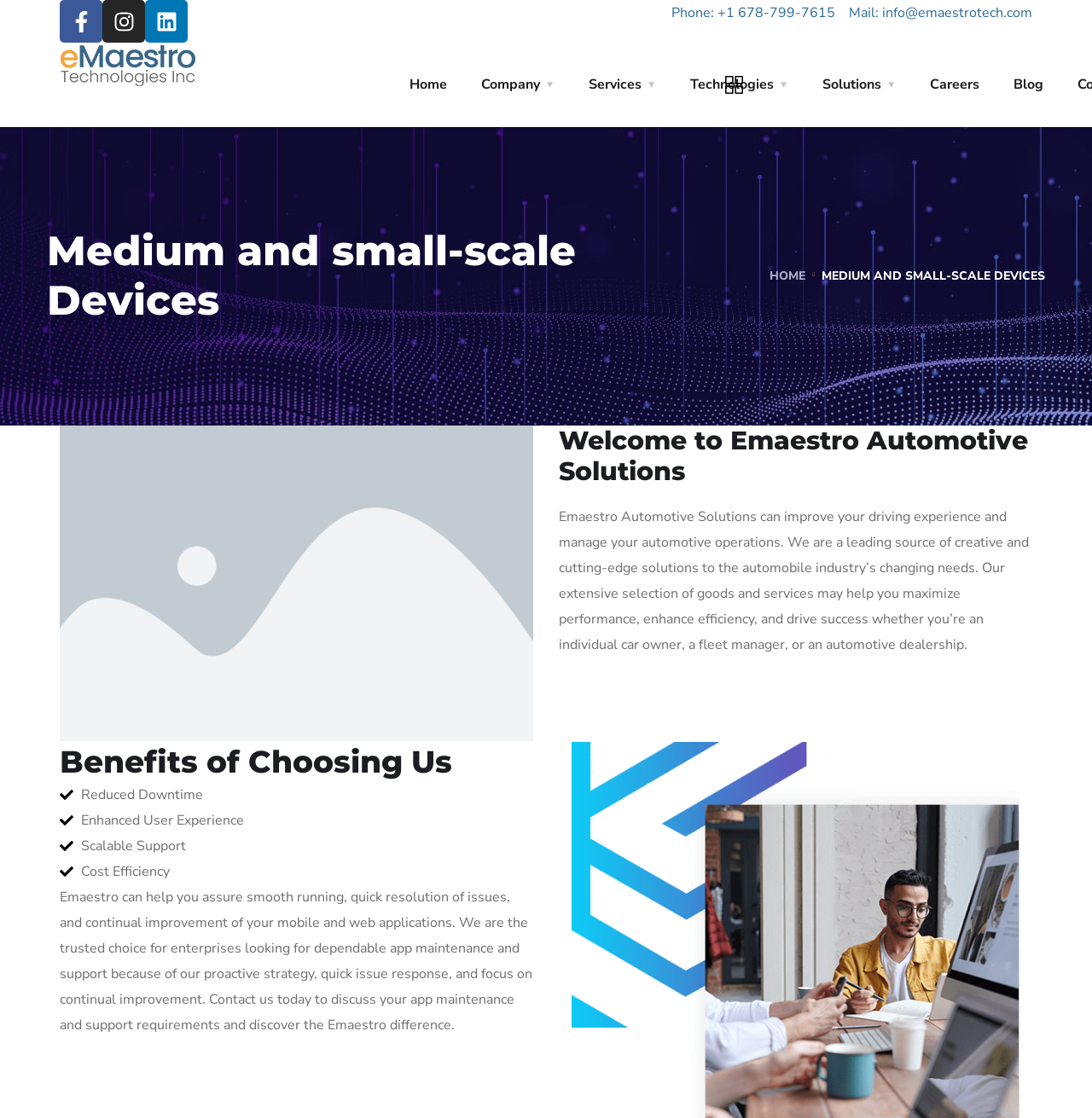Select the bounding box coordinates of the element I need to click to carry out the following instruction: "Share on Facebook".

None